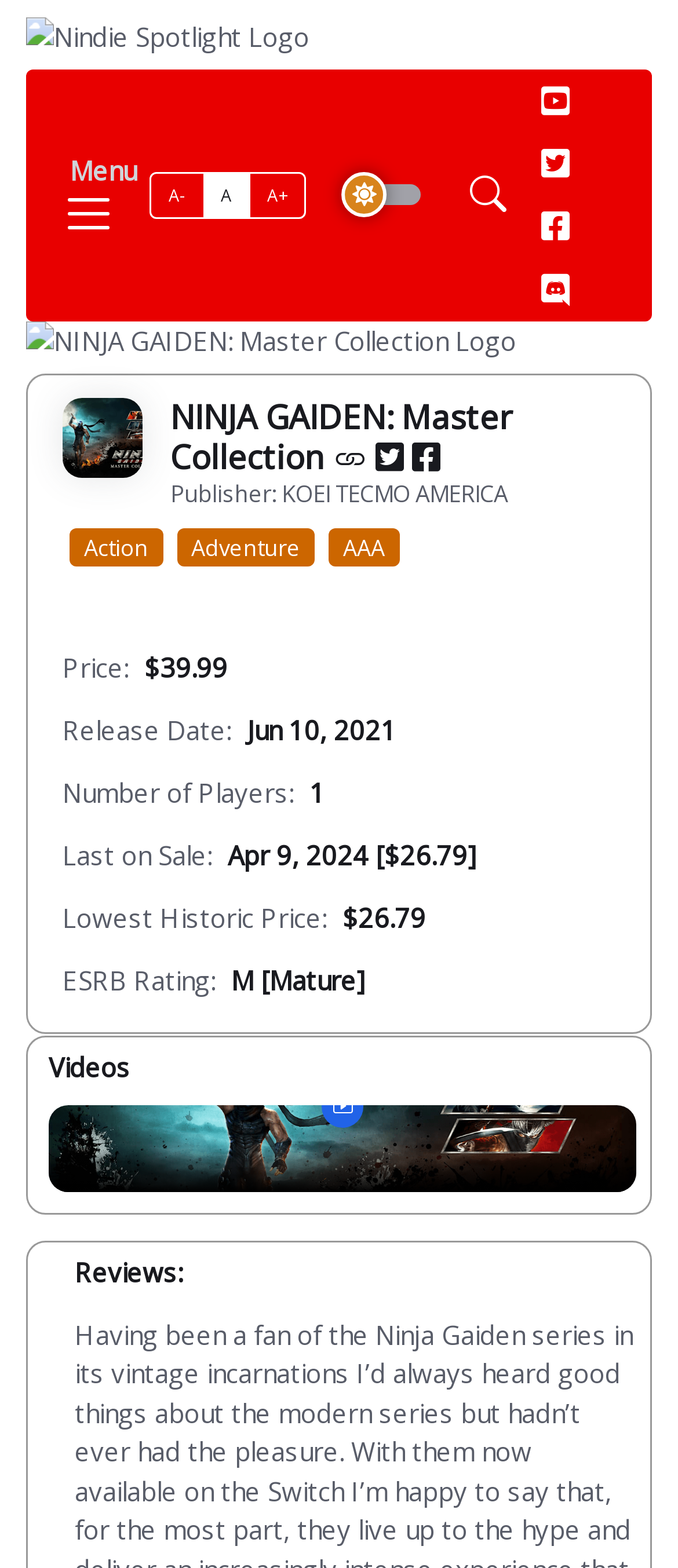Refer to the image and provide an in-depth answer to the question:
What is the release date of the game?

The release date of the game can be found in the static text element with the text 'Jun 10, 2021' which is located in the section that displays the game's details, below the price and number of players.